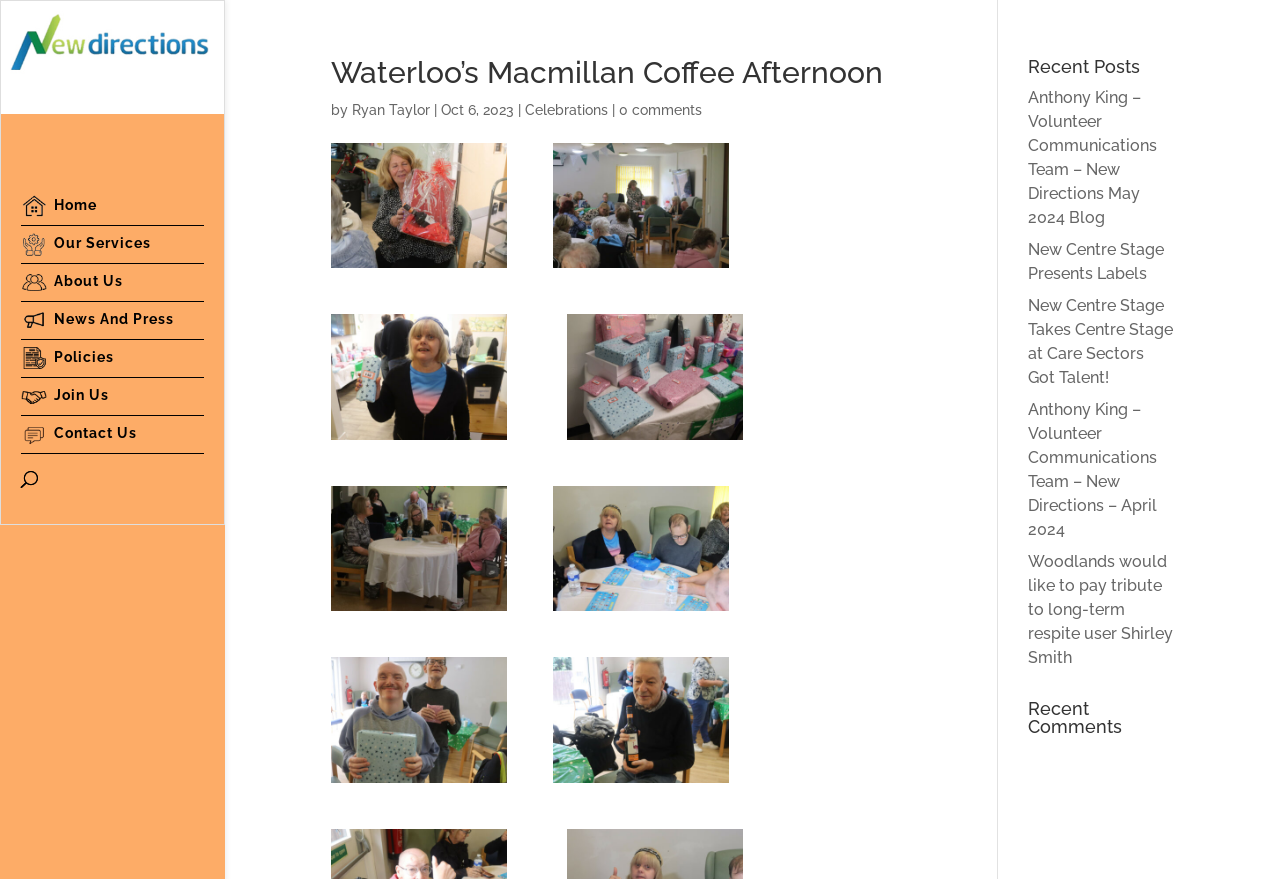What is the purpose of the event?
Give a one-word or short phrase answer based on the image.

Macmillan Coffee Afternoon